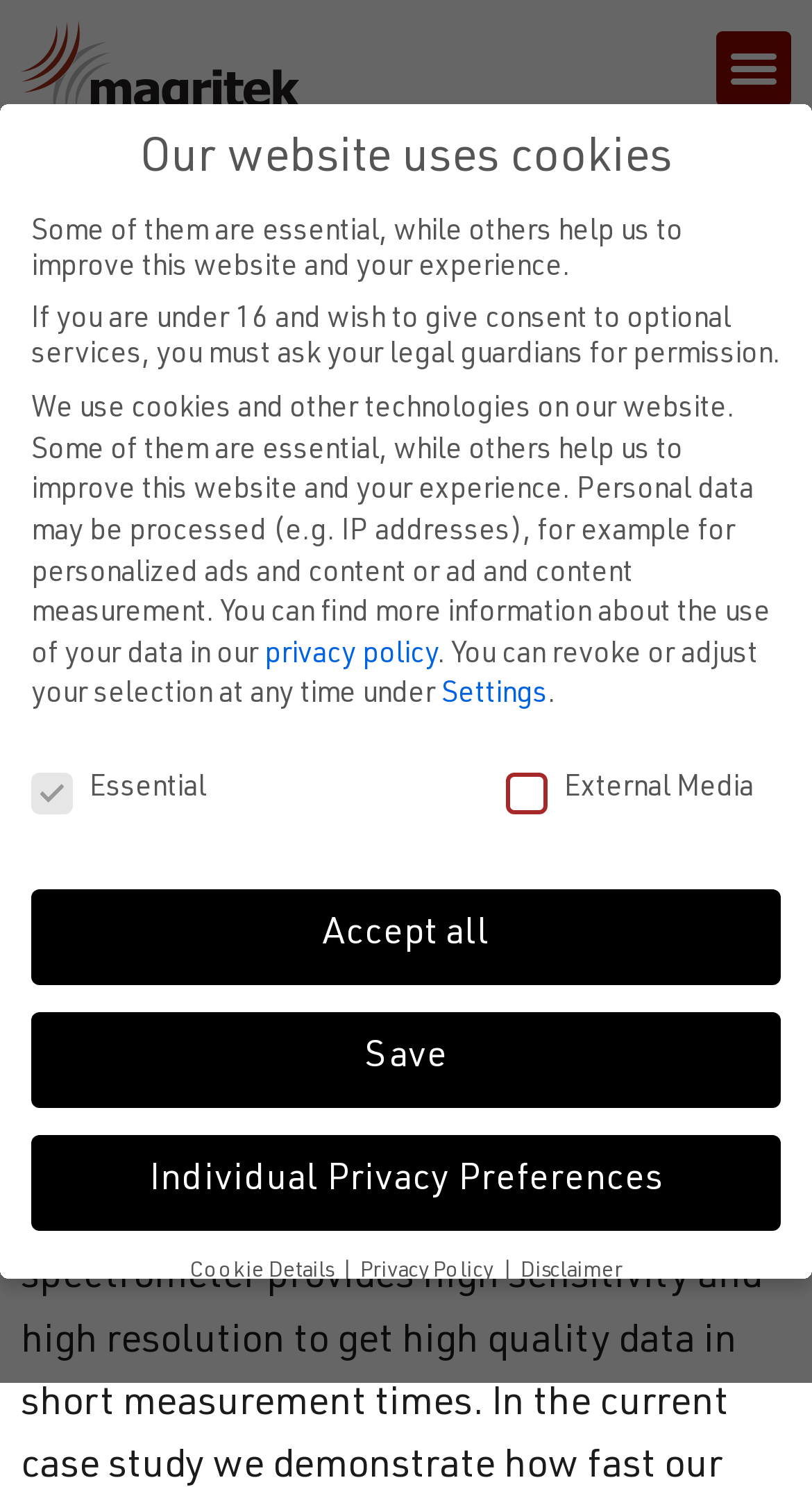Please identify the bounding box coordinates of where to click in order to follow the instruction: "Listen to the previous episode".

None